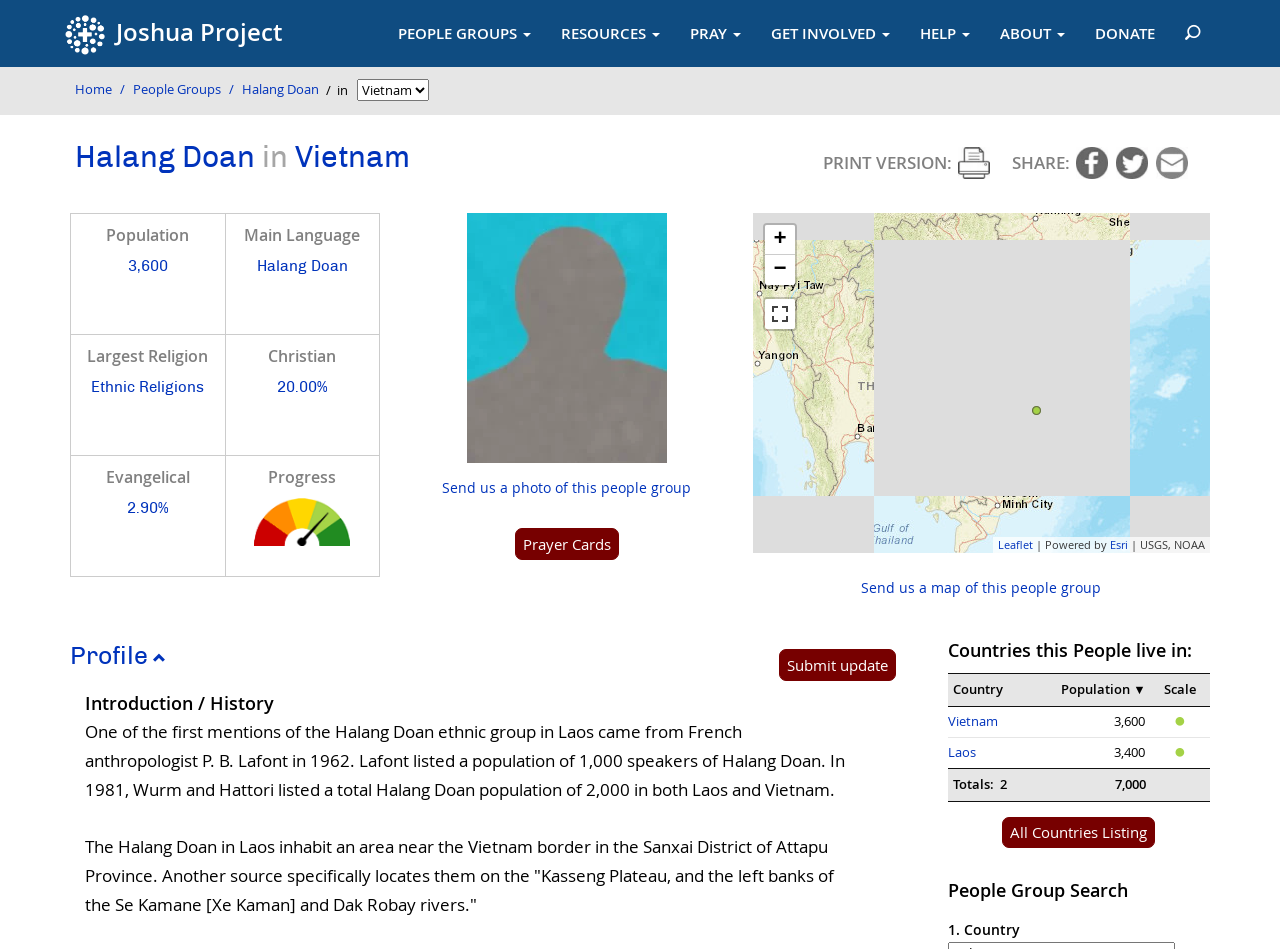Provide your answer in a single word or phrase: 
What is the name of the people group profiled on this webpage?

Halang Doan